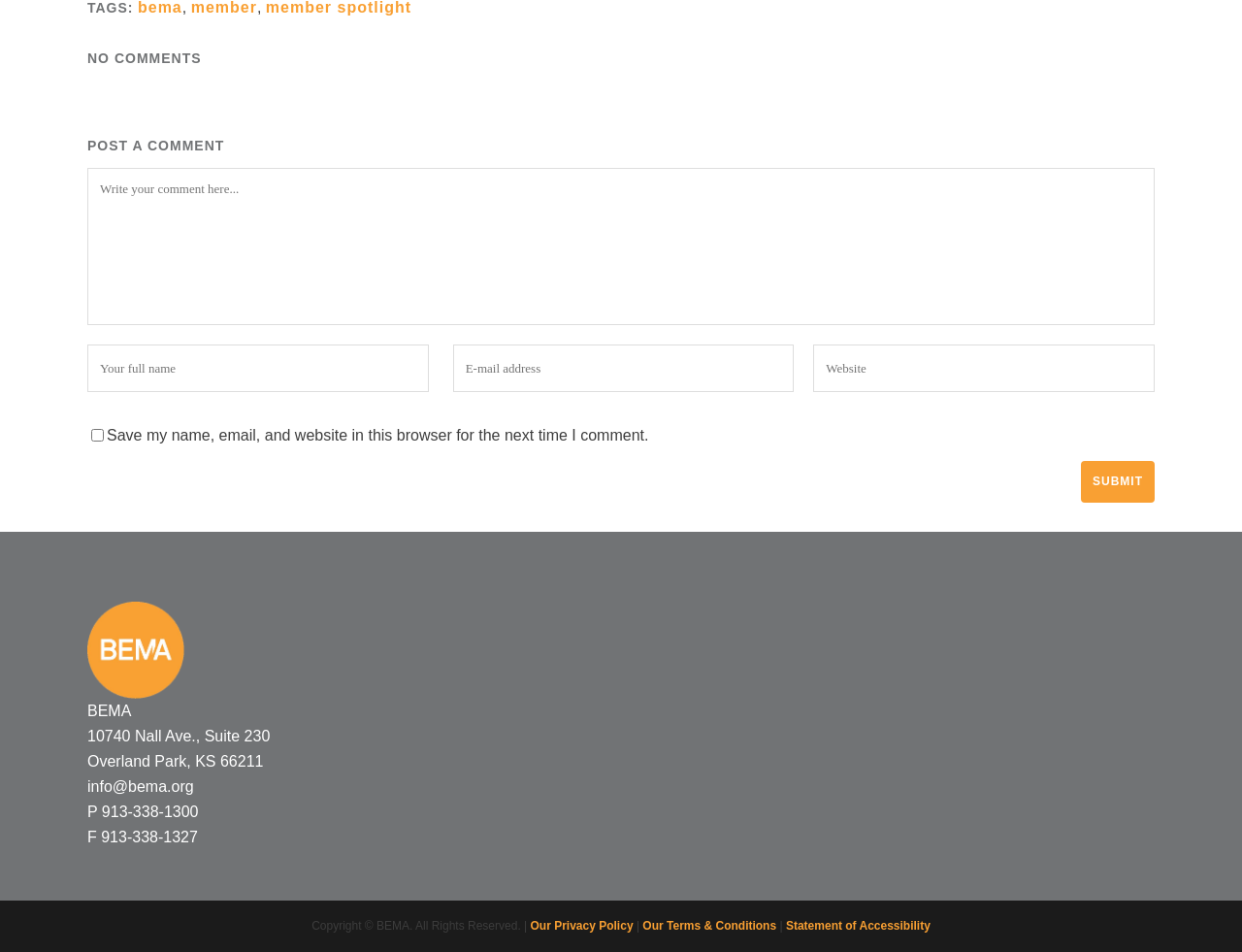Identify the bounding box coordinates of the area that should be clicked in order to complete the given instruction: "Enter your full name". The bounding box coordinates should be four float numbers between 0 and 1, i.e., [left, top, right, bottom].

[0.07, 0.362, 0.345, 0.412]